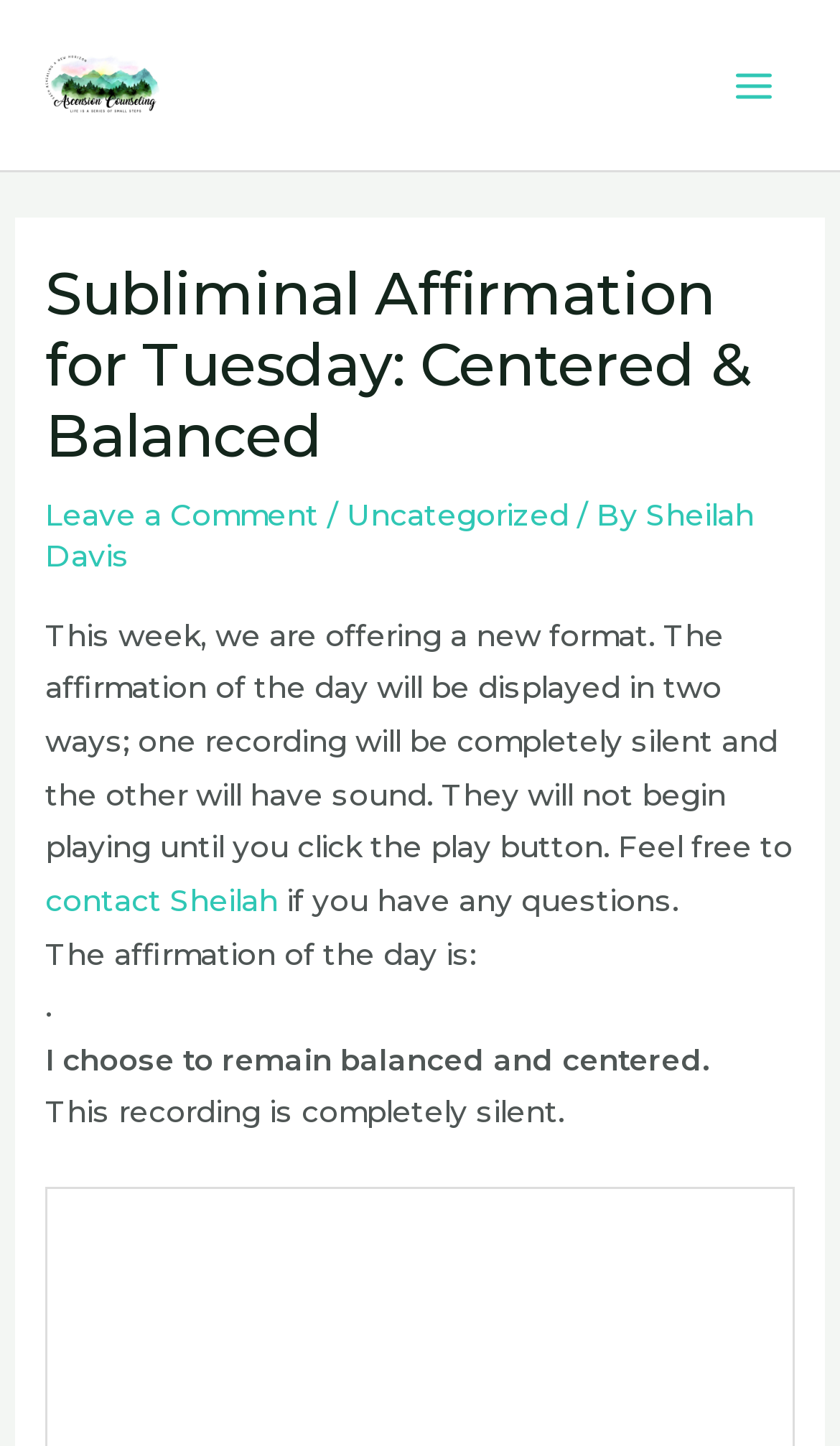Extract the main title from the webpage and generate its text.

Subliminal Affirmation for Tuesday: Centered & Balanced